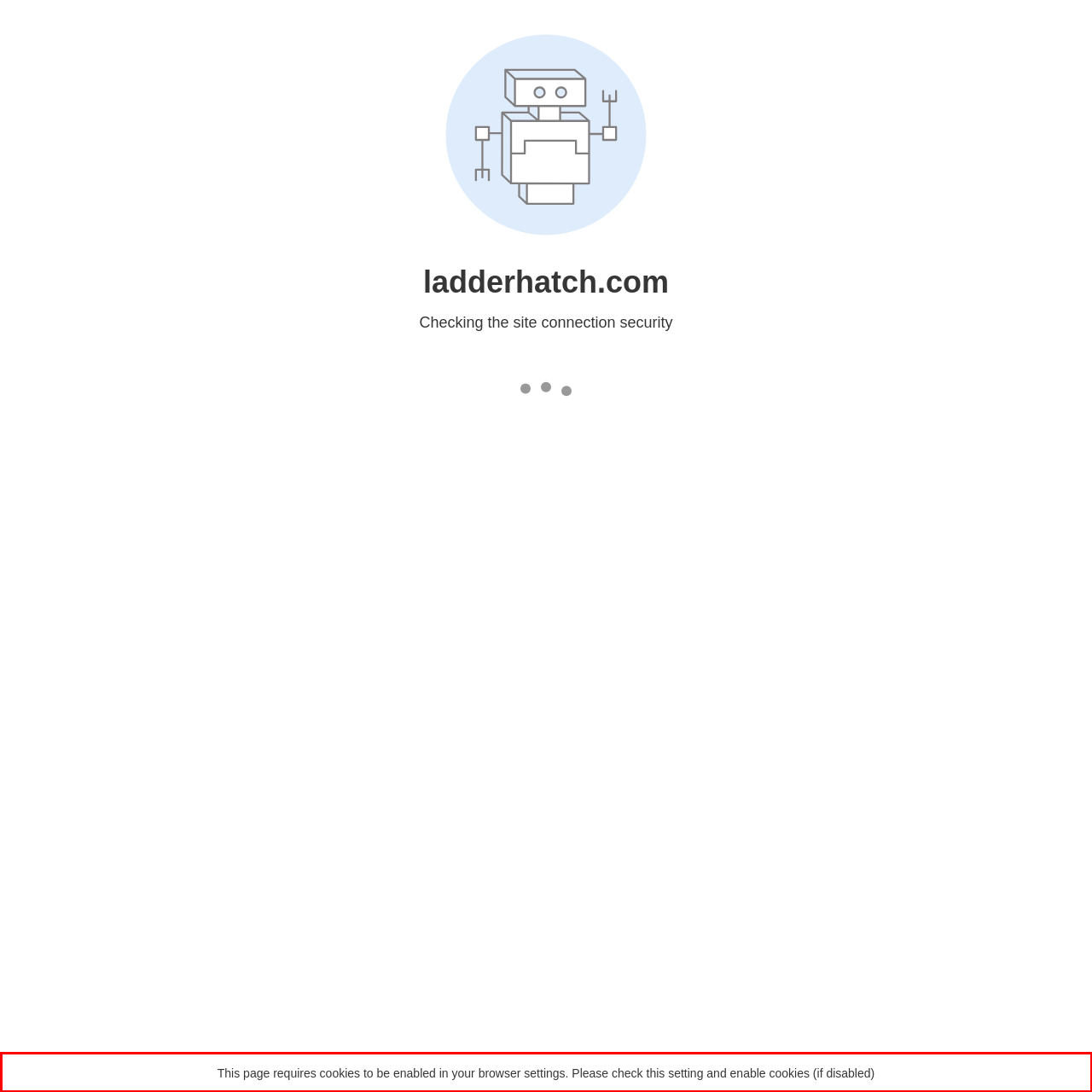By examining the provided screenshot of a webpage, recognize the text within the red bounding box and generate its text content.

This page requires cookies to be enabled in your browser settings. Please check this setting and enable cookies (if disabled)